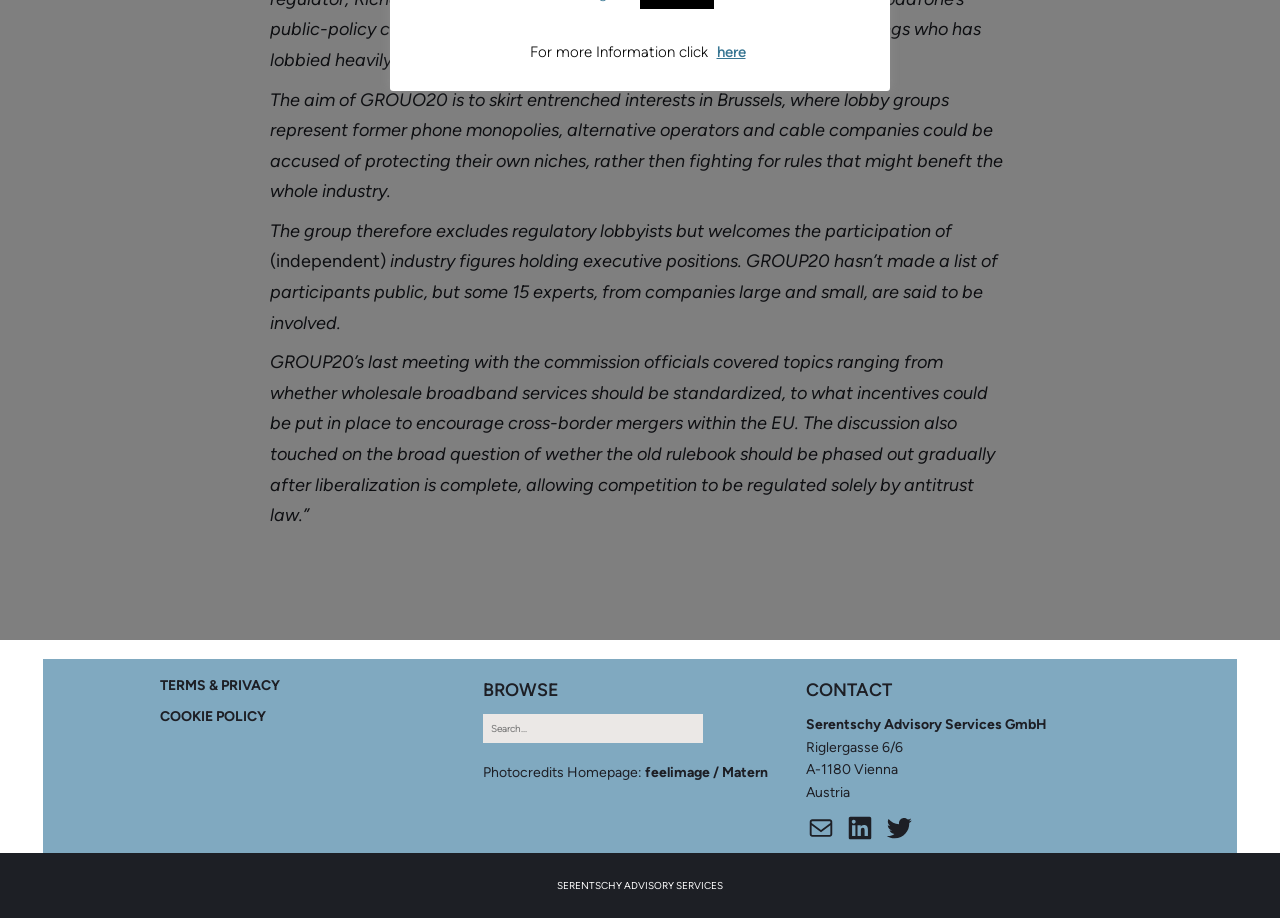Give the bounding box coordinates for this UI element: "Mail". The coordinates should be four float numbers between 0 and 1, arranged as [left, top, right, bottom].

[0.63, 0.886, 0.653, 0.918]